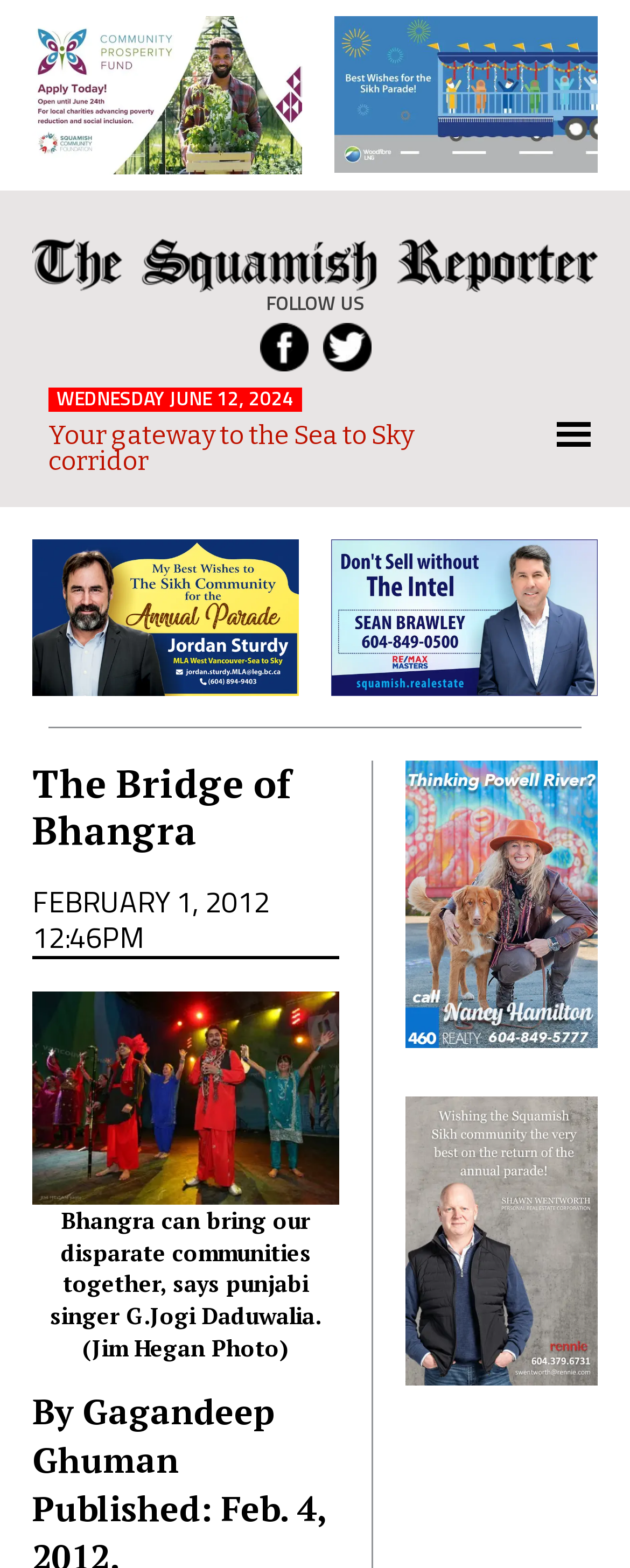What is the name of the Punjabi singer mentioned in the article?
Look at the screenshot and give a one-word or phrase answer.

G.Jogi Daduwalia